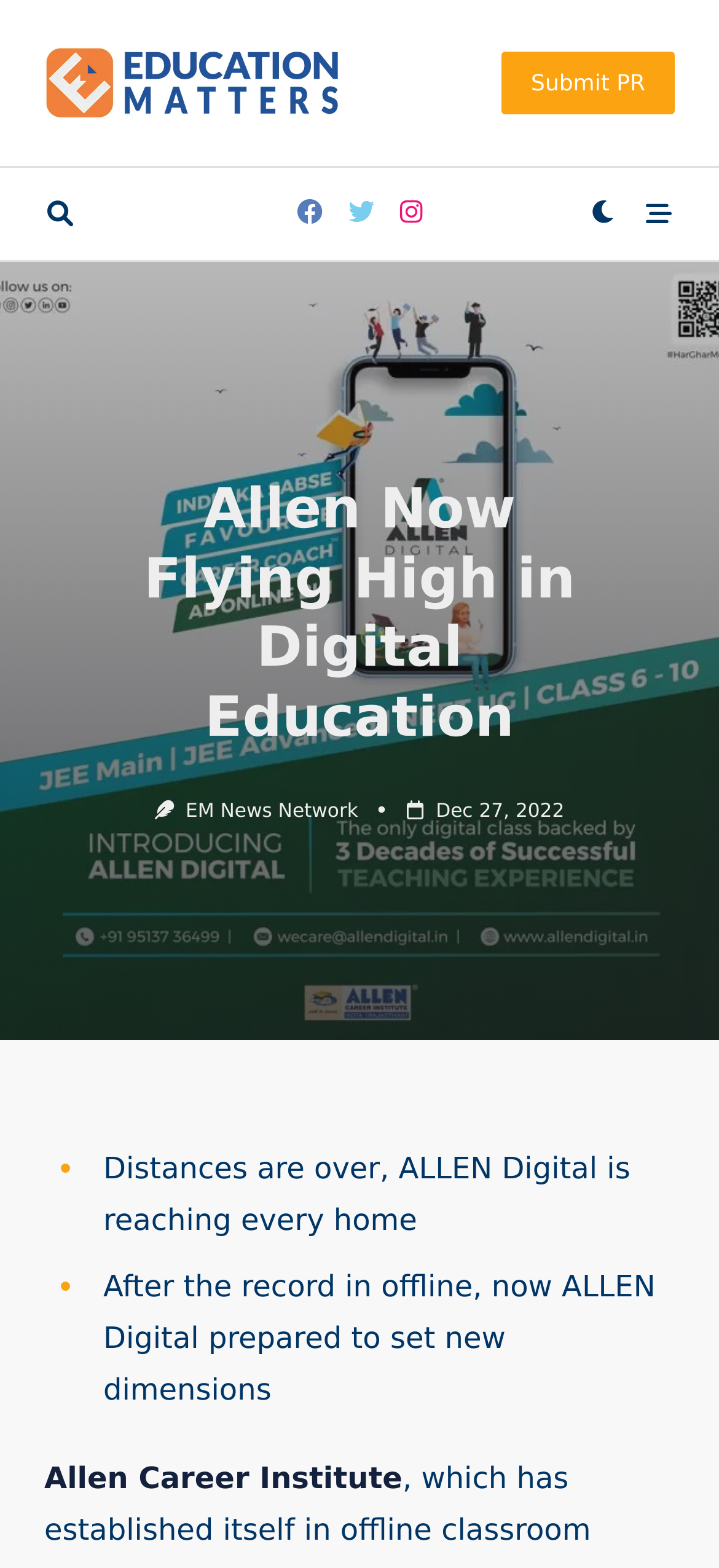Generate the text of the webpage's primary heading.

Allen Now Flying High in Digital Education